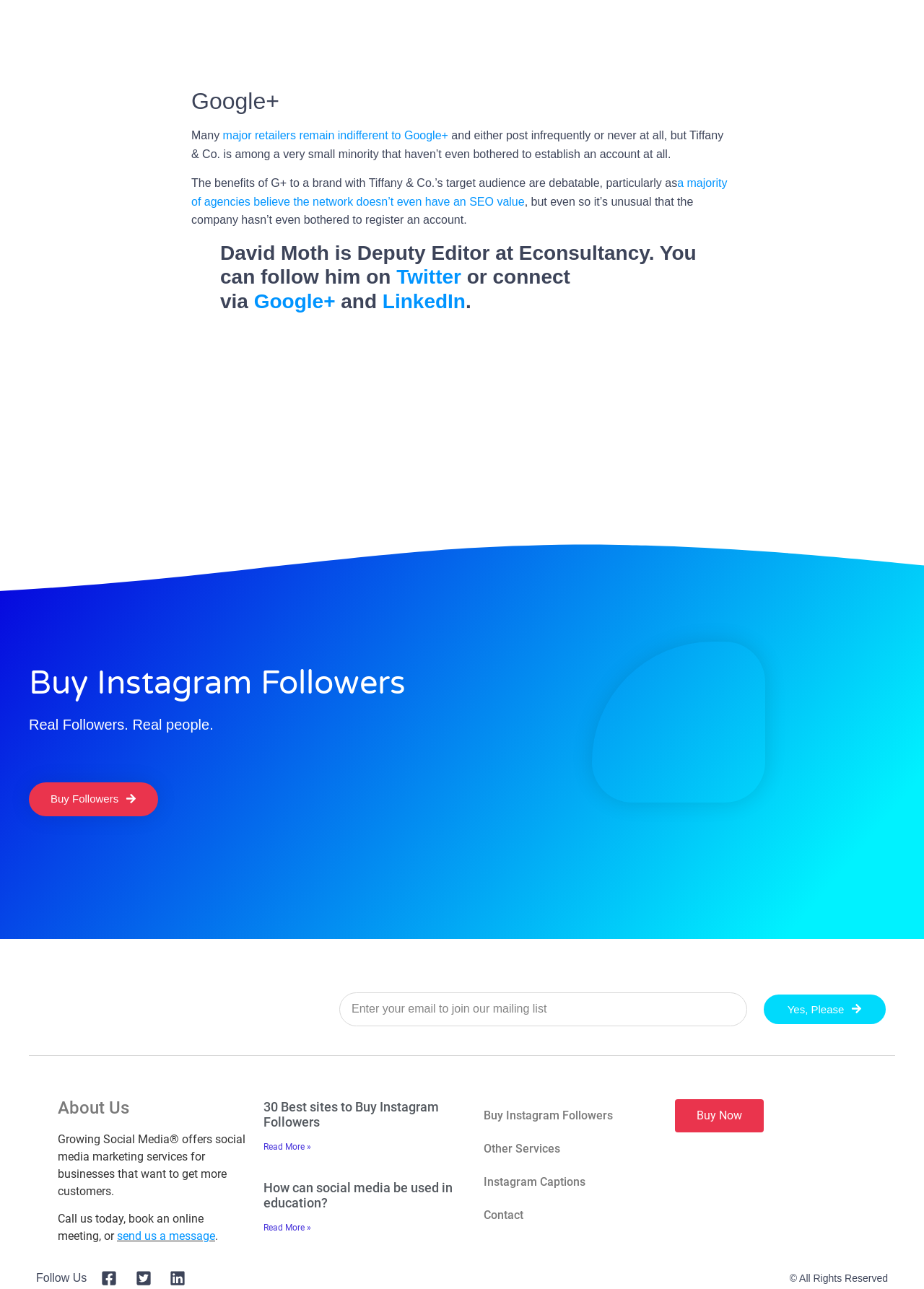Please provide a comprehensive answer to the question below using the information from the image: What is the purpose of the website?

The website appears to offer social media marketing services for businesses, as indicated by the heading 'Growing Social Media' and the text 'offers social media marketing services for businesses that want to get more customers'.